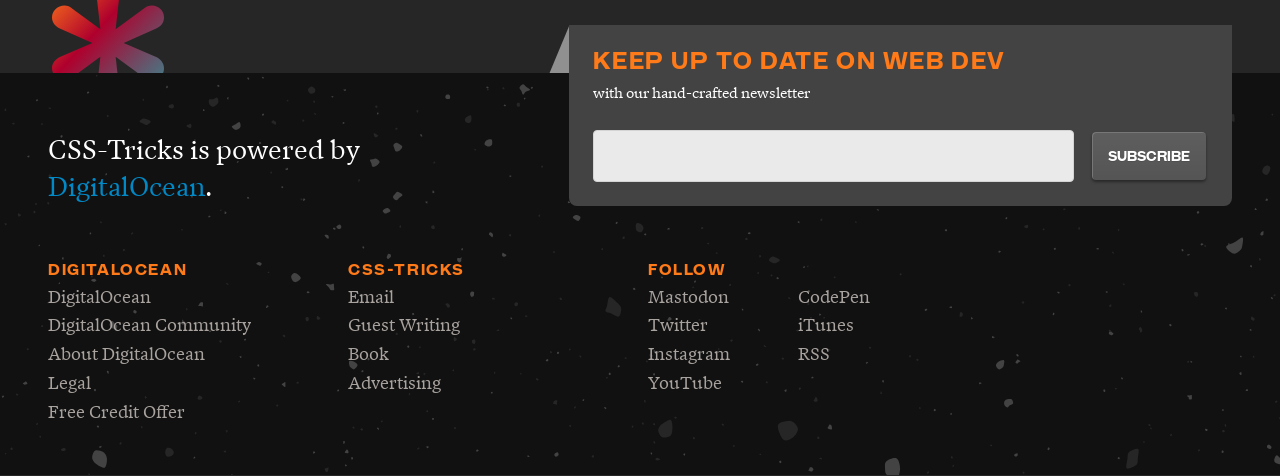Locate the bounding box coordinates of the area you need to click to fulfill this instruction: 'sign up for newsletters'. The coordinates must be in the form of four float numbers ranging from 0 to 1: [left, top, right, bottom].

None